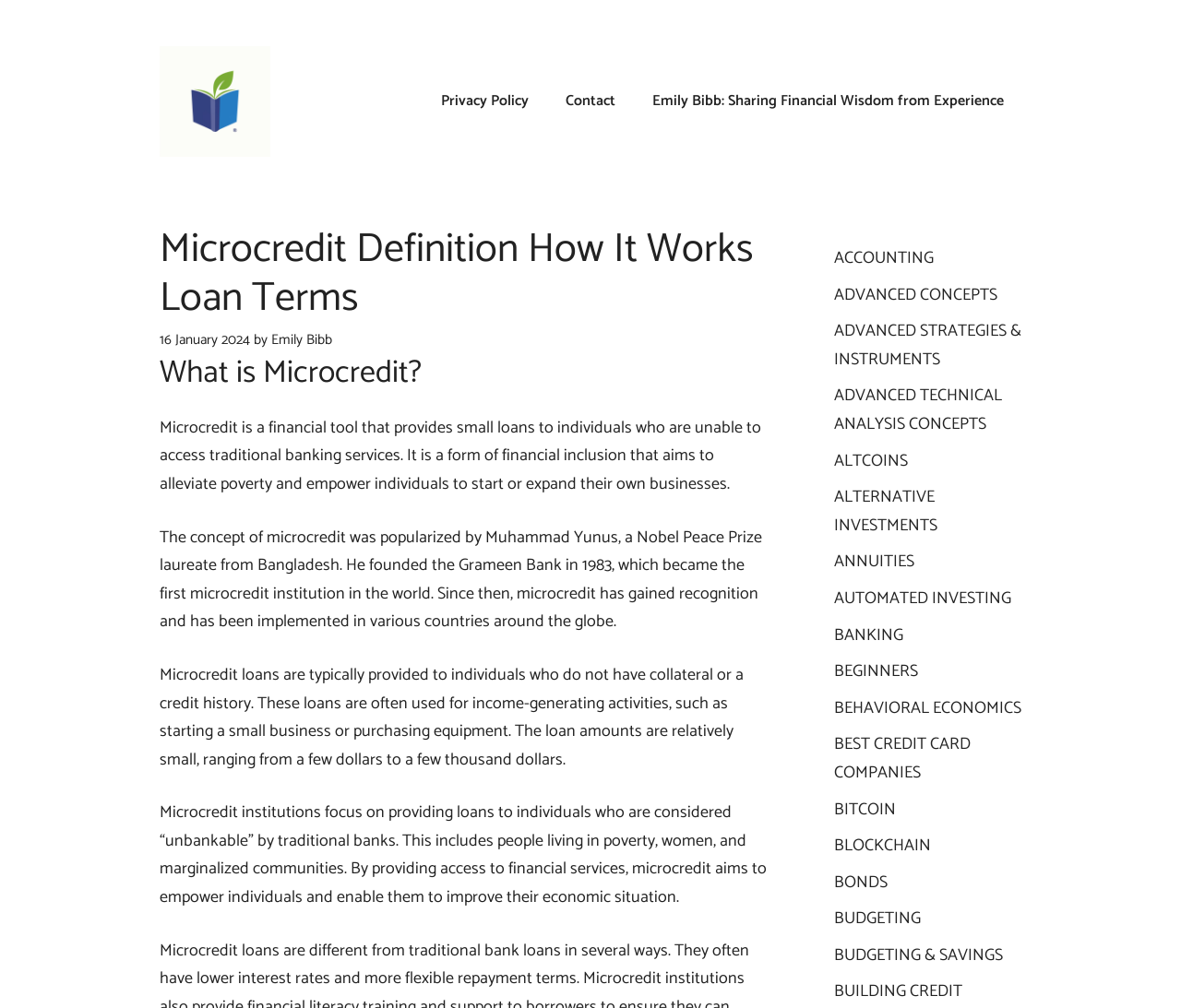What is the purpose of microcredit loans?
Refer to the image and answer the question using a single word or phrase.

Income-generating activities